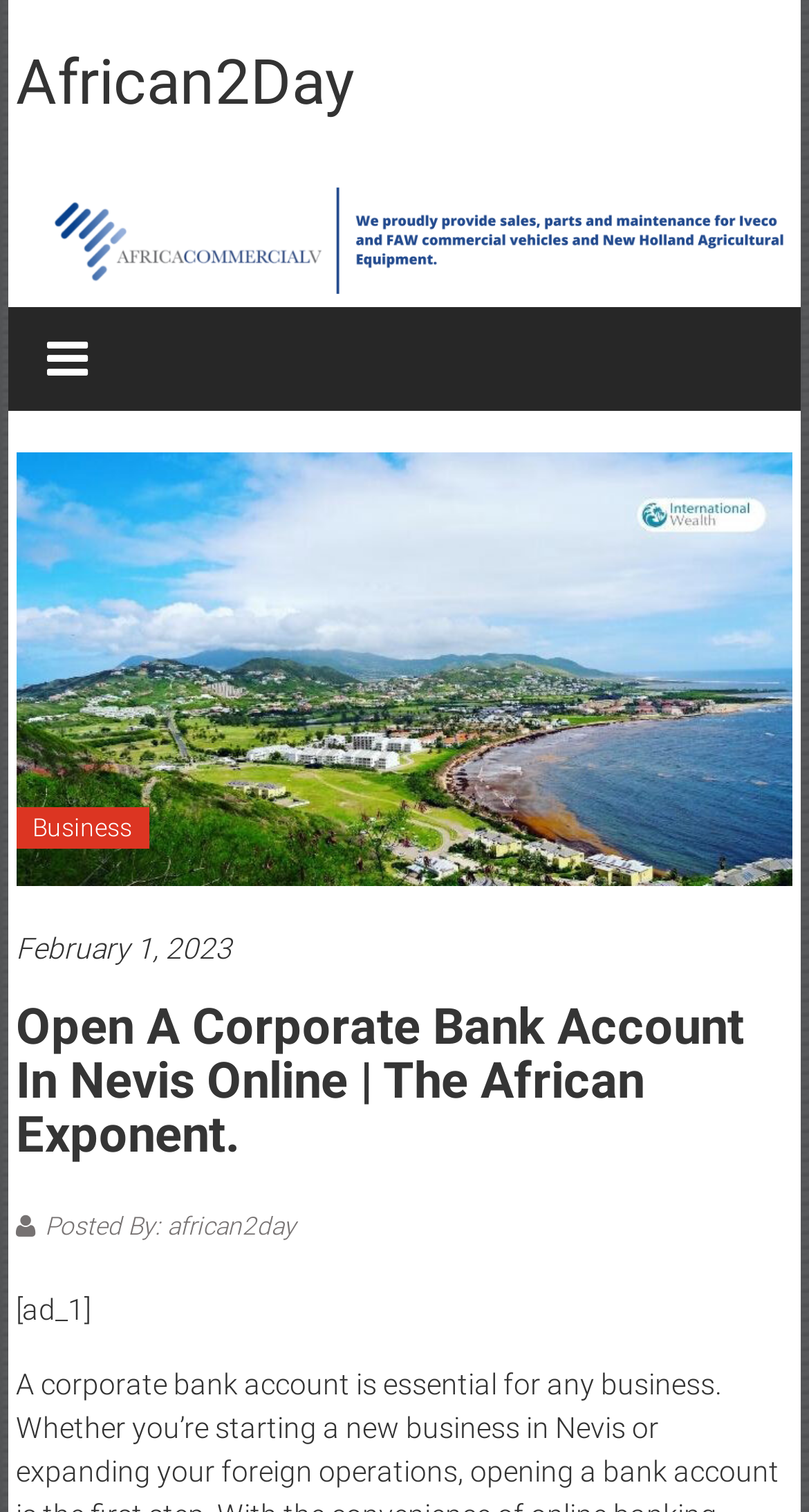Can you find the bounding box coordinates for the UI element given this description: "FIND OUT MORE"? Provide the coordinates as four float numbers between 0 and 1: [left, top, right, bottom].

None